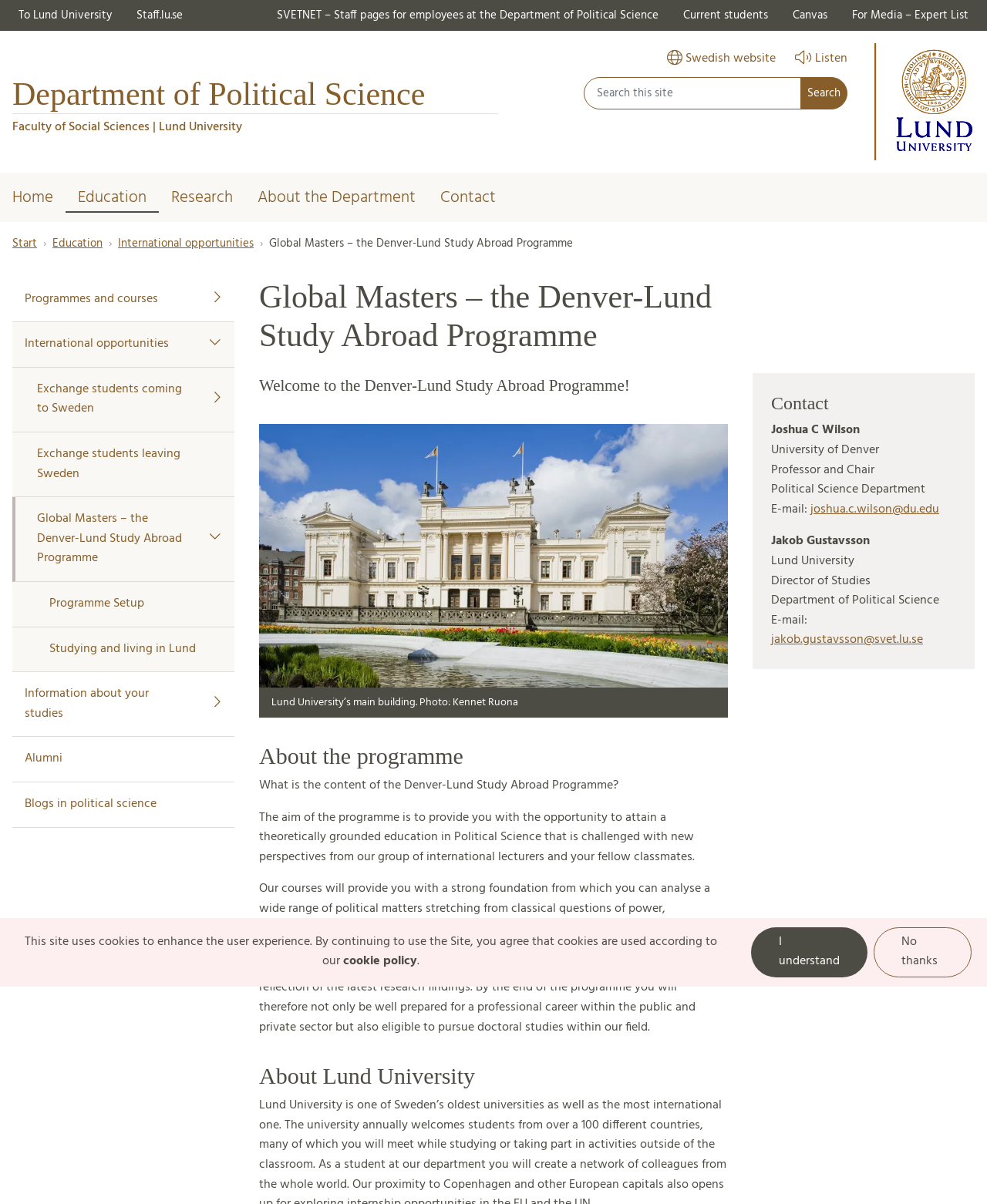Kindly determine the bounding box coordinates of the area that needs to be clicked to fulfill this instruction: "Check the Lund University logotype".

[0.884, 0.036, 0.988, 0.133]